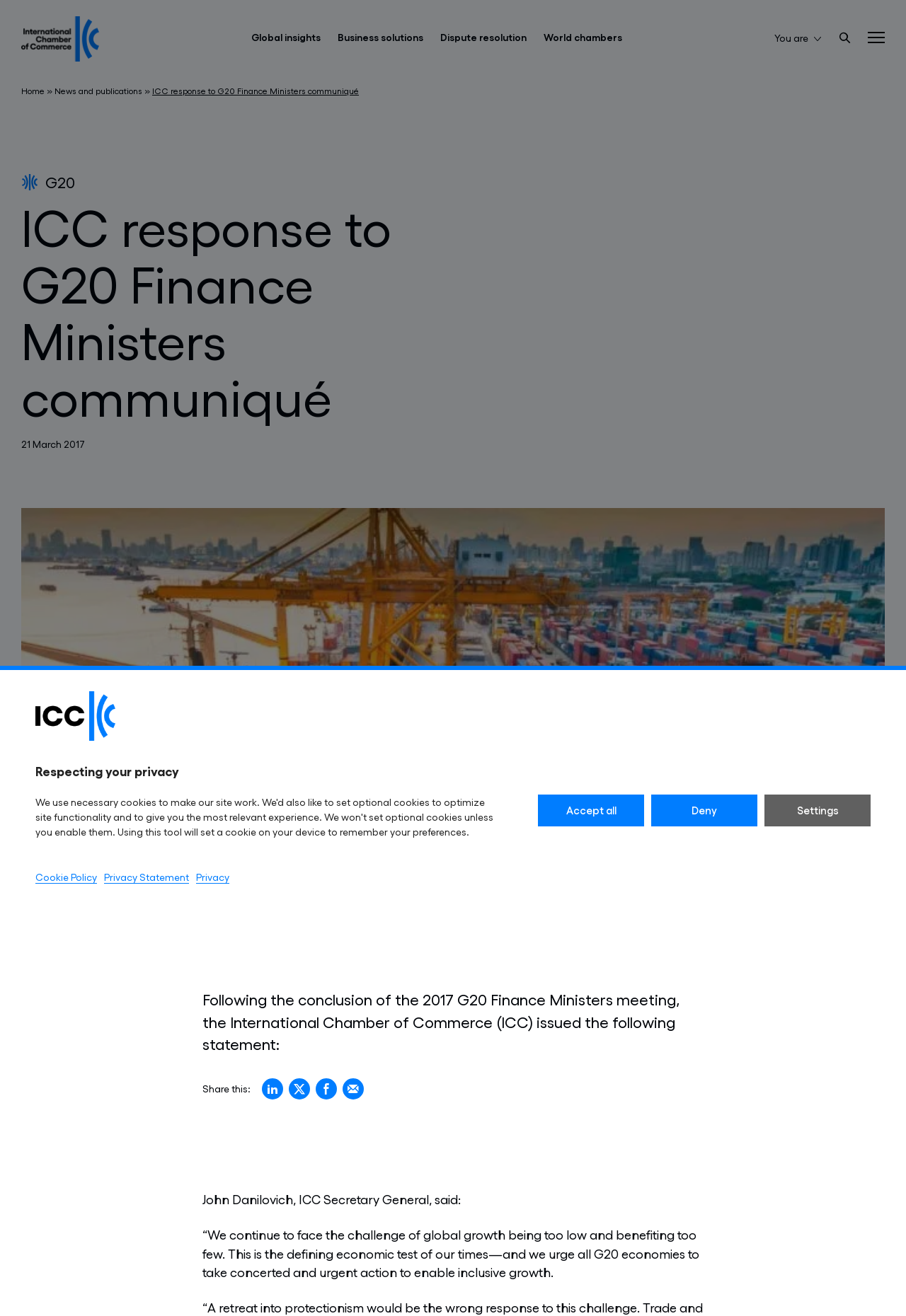What is the name of the organization issuing the statement?
Refer to the image and give a detailed response to the question.

The question asks for the name of the organization issuing the statement. From the webpage, we can see that the statement is issued by the International Chamber of Commerce (ICC), which is mentioned in the text 'Following the conclusion of the 2017 G20 Finance Ministers meeting, the International Chamber of Commerce (ICC) issued the following statement:'